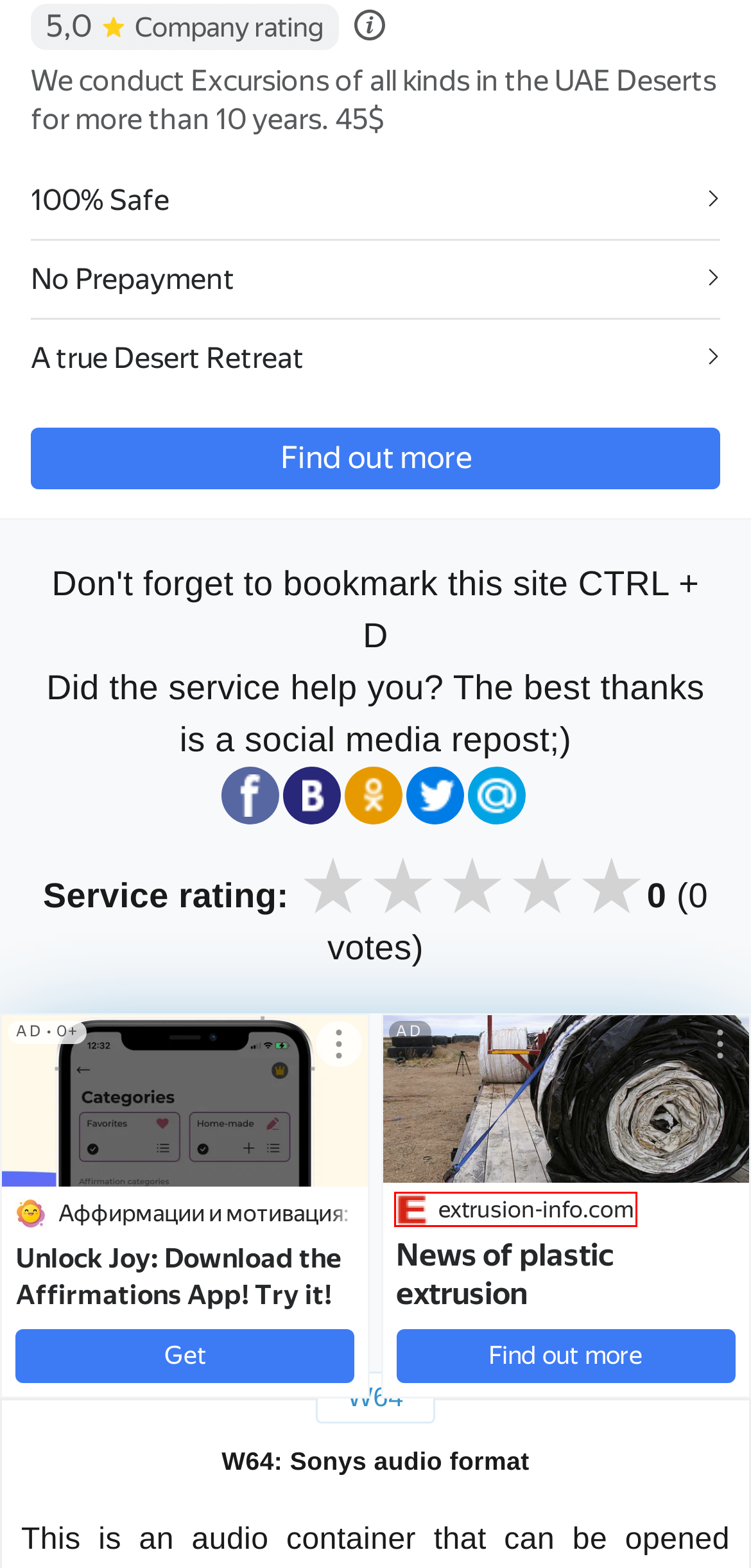Given a screenshot of a webpage with a red bounding box, please pick the webpage description that best fits the new webpage after clicking the element inside the bounding box. Here are the candidates:
A. Buy crypto and e-money in vetted exchangers
B. Online Audio Converter - Сonvert audio files to MP3 and iPhone Ringtones
C. Solar Dubai Tour — Экскурсии по пустыням ОАЭ
D. Moscow Marvels
E. Дизайн интерьера под ключ, Дизайн студия в Ростове-на-Дону EFFIROOM
F. О Нас — Solar Dubai Tour
G. Increasing Circularity for Agricultural Films - Extrusion
H. ‎App Store: Аффирмации и мотивация: 7 Days

G